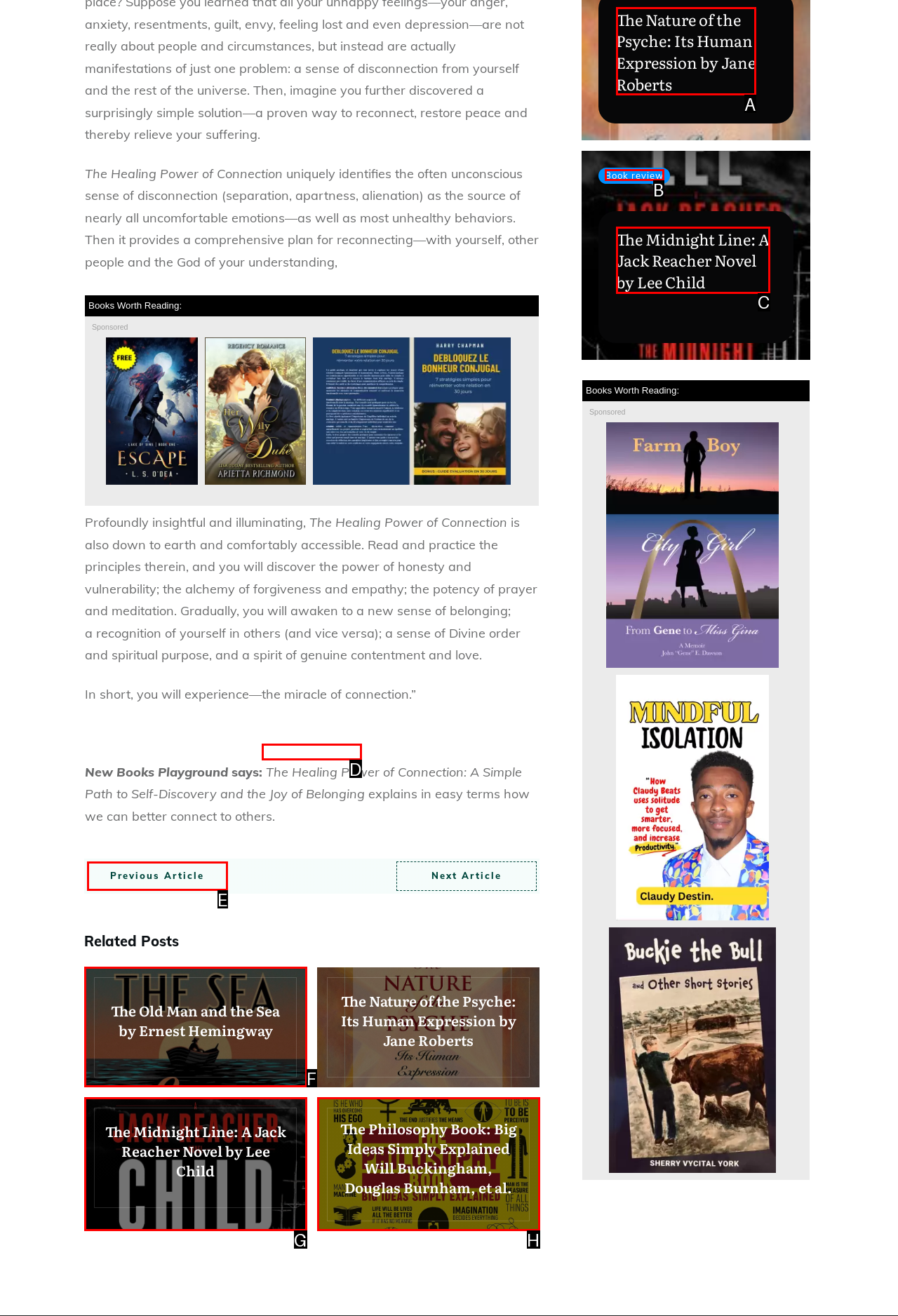Identify the option that corresponds to the description: parent_node: Books Worth Reading: 
Provide the letter of the matching option from the available choices directly.

D